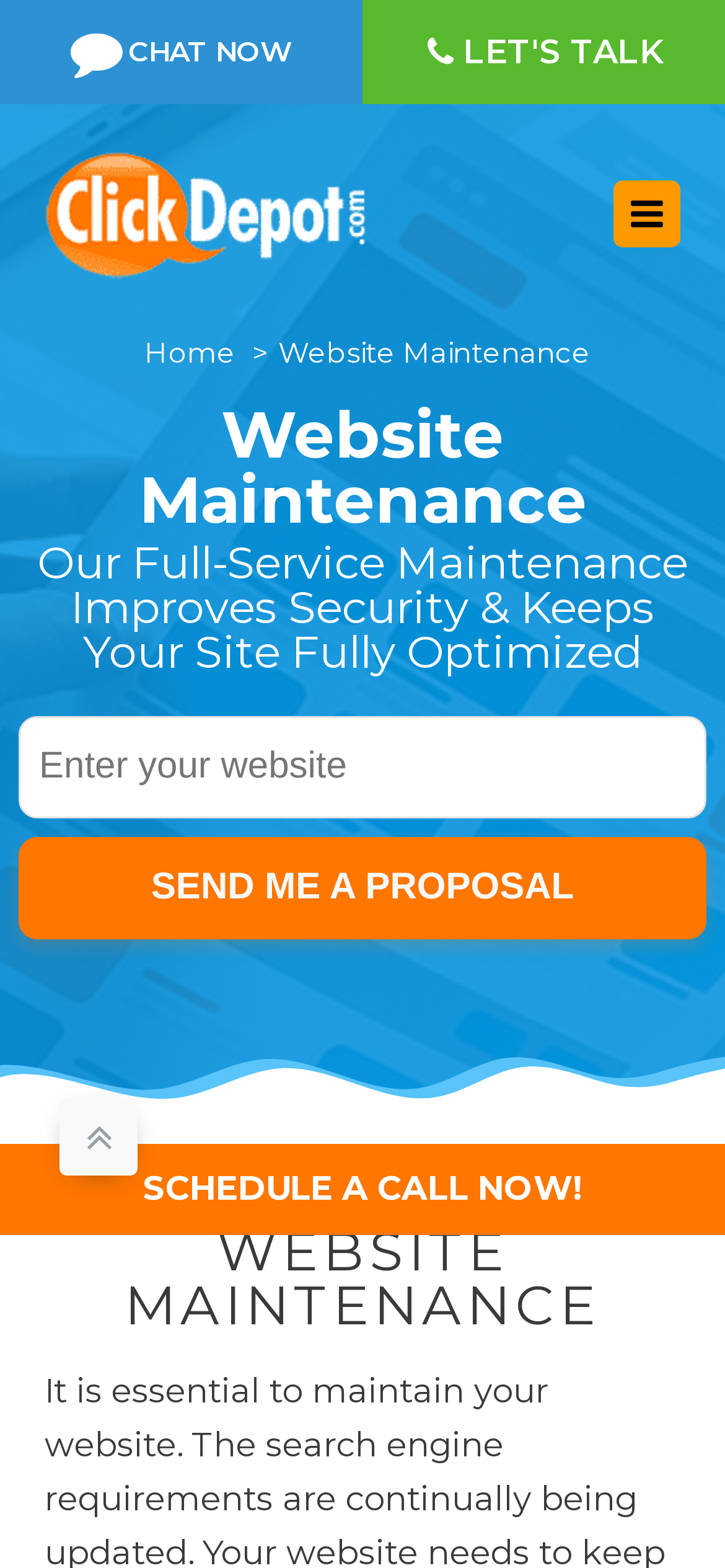What is the image at the bottom of the page?
Provide a detailed and extensive answer to the question.

The image at the bottom of the page appears to be a background image, possibly used to add visual appeal to the webpage, but it does not seem to have any specific functional purpose.